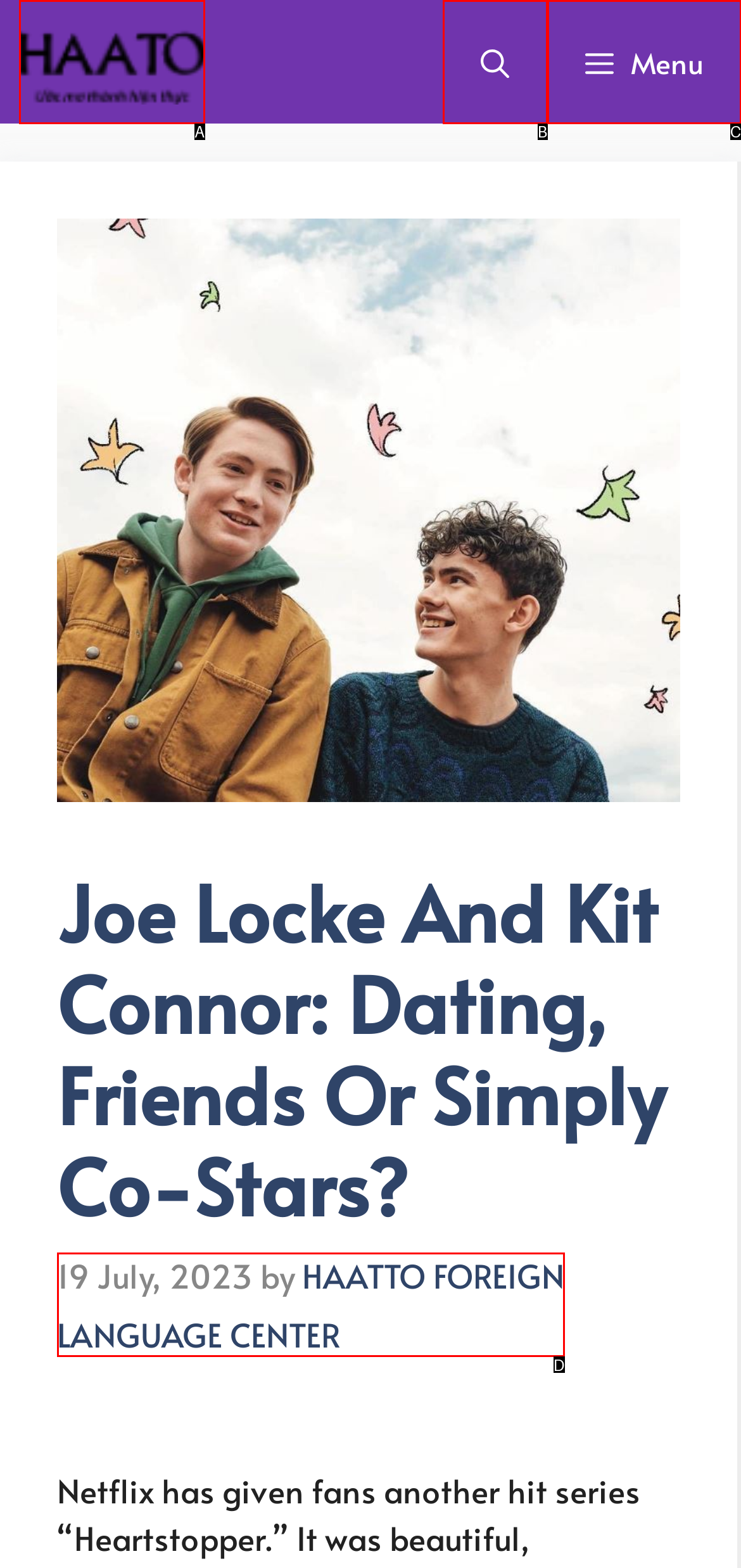Given the description: HAATTO FOREIGN LANGUAGE CENTER, choose the HTML element that matches it. Indicate your answer with the letter of the option.

D